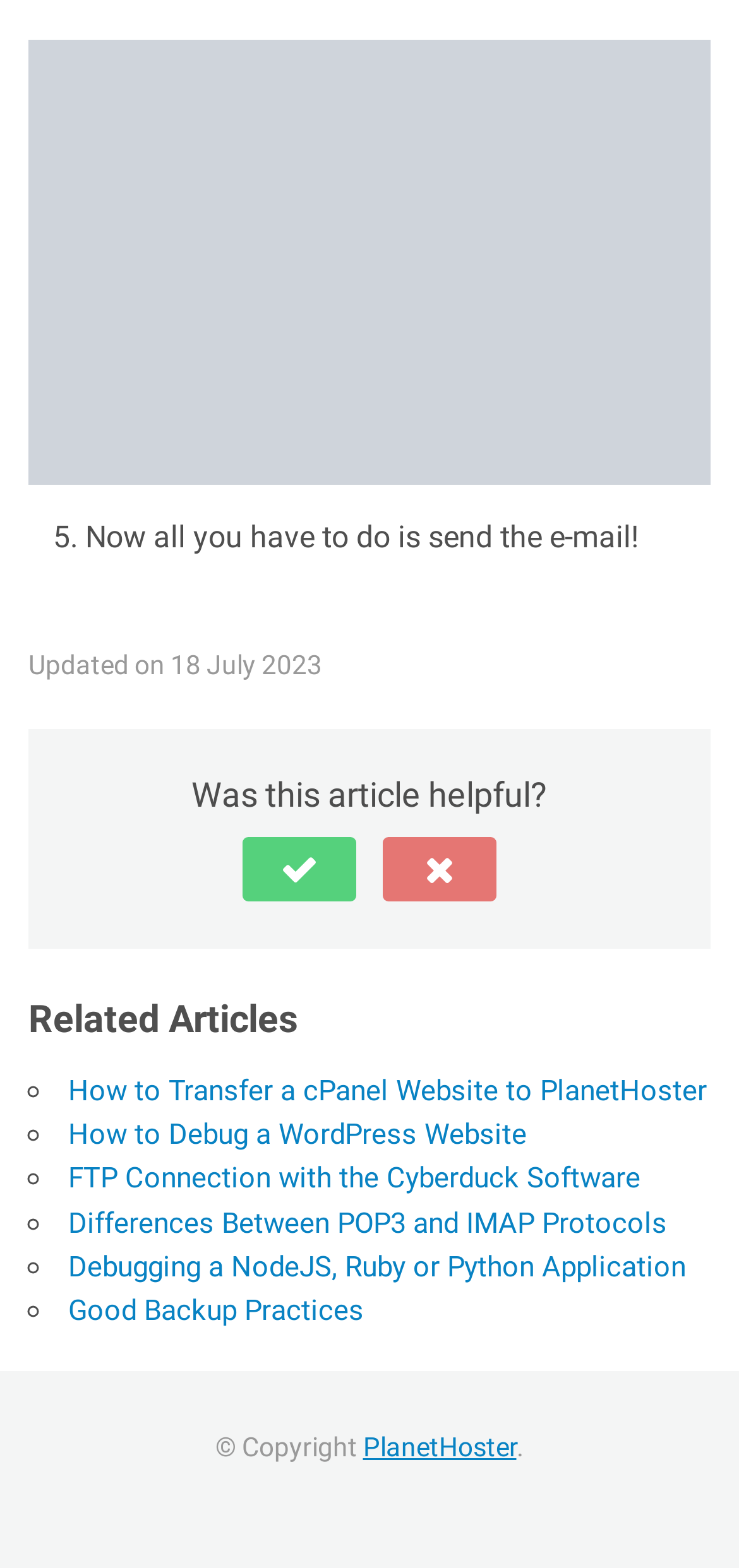What is the purpose of the email mentioned in the article?
Refer to the screenshot and deliver a thorough answer to the question presented.

I found the text 'Now all you have to do is send the e-mail!' which indicates that the purpose of the email mentioned in the article is to send it.